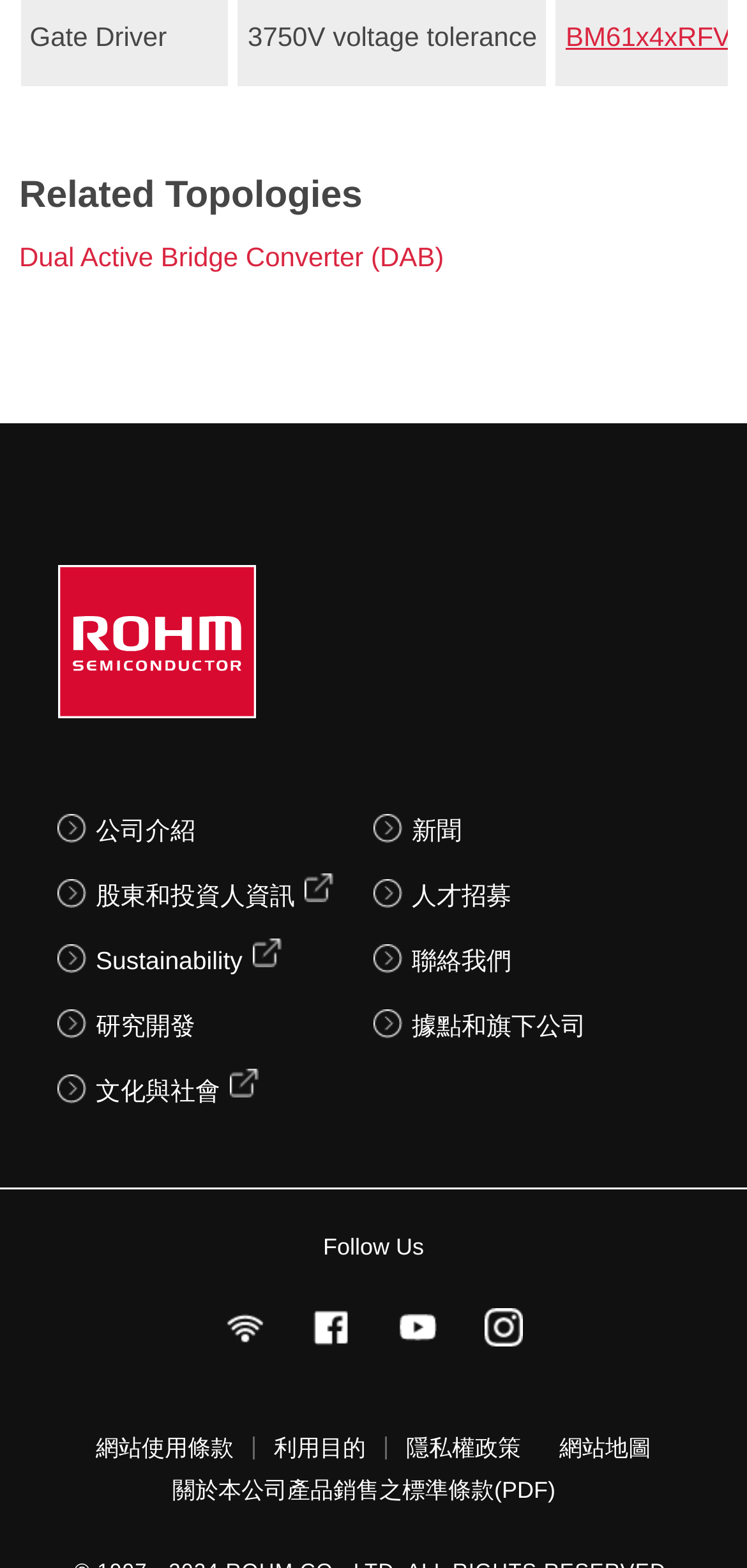Please find the bounding box coordinates of the element's region to be clicked to carry out this instruction: "Read about 'Sustainability'".

[0.077, 0.603, 0.376, 0.623]